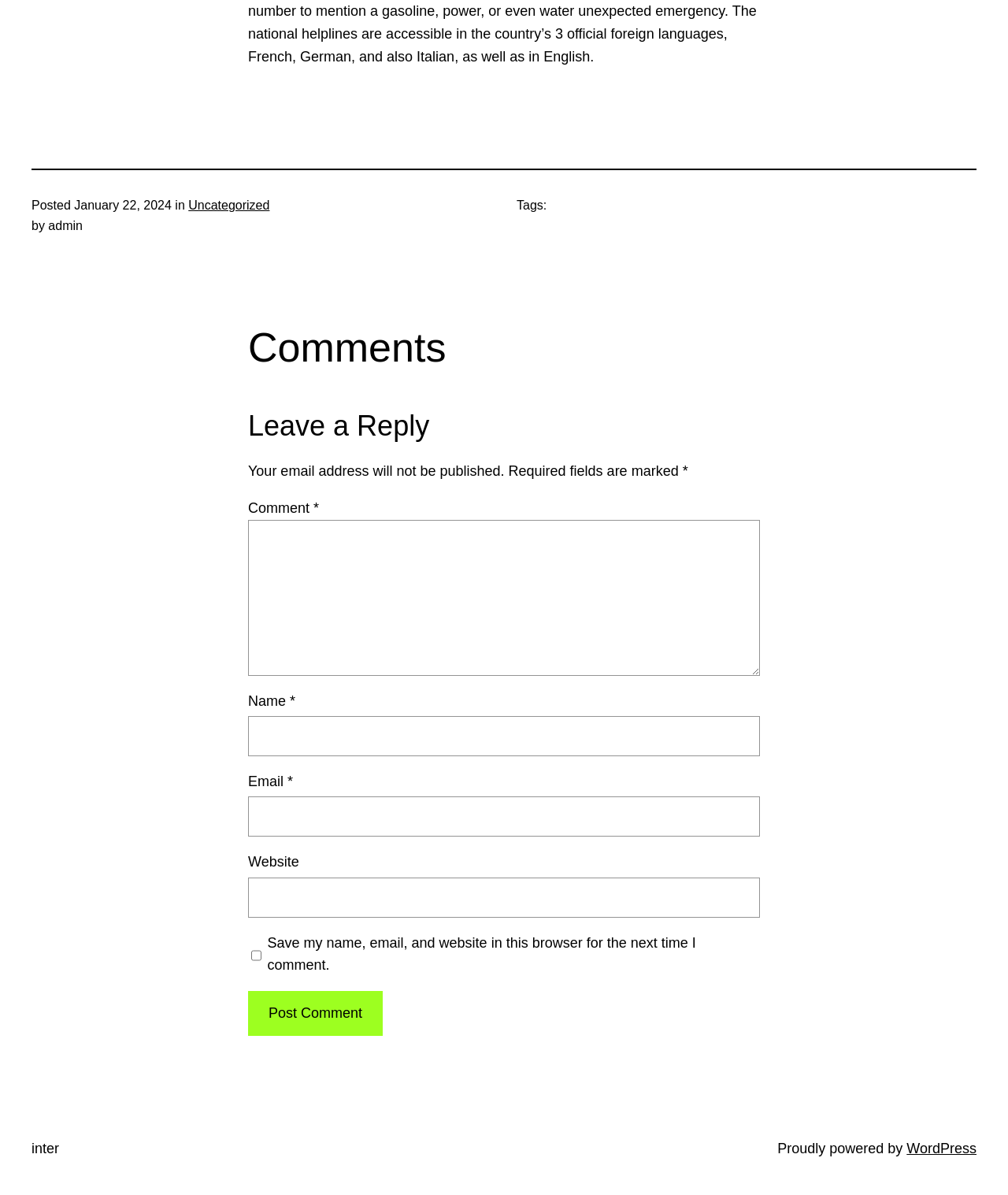Can you show the bounding box coordinates of the region to click on to complete the task described in the instruction: "Visit the Uncategorized category"?

[0.187, 0.166, 0.268, 0.178]